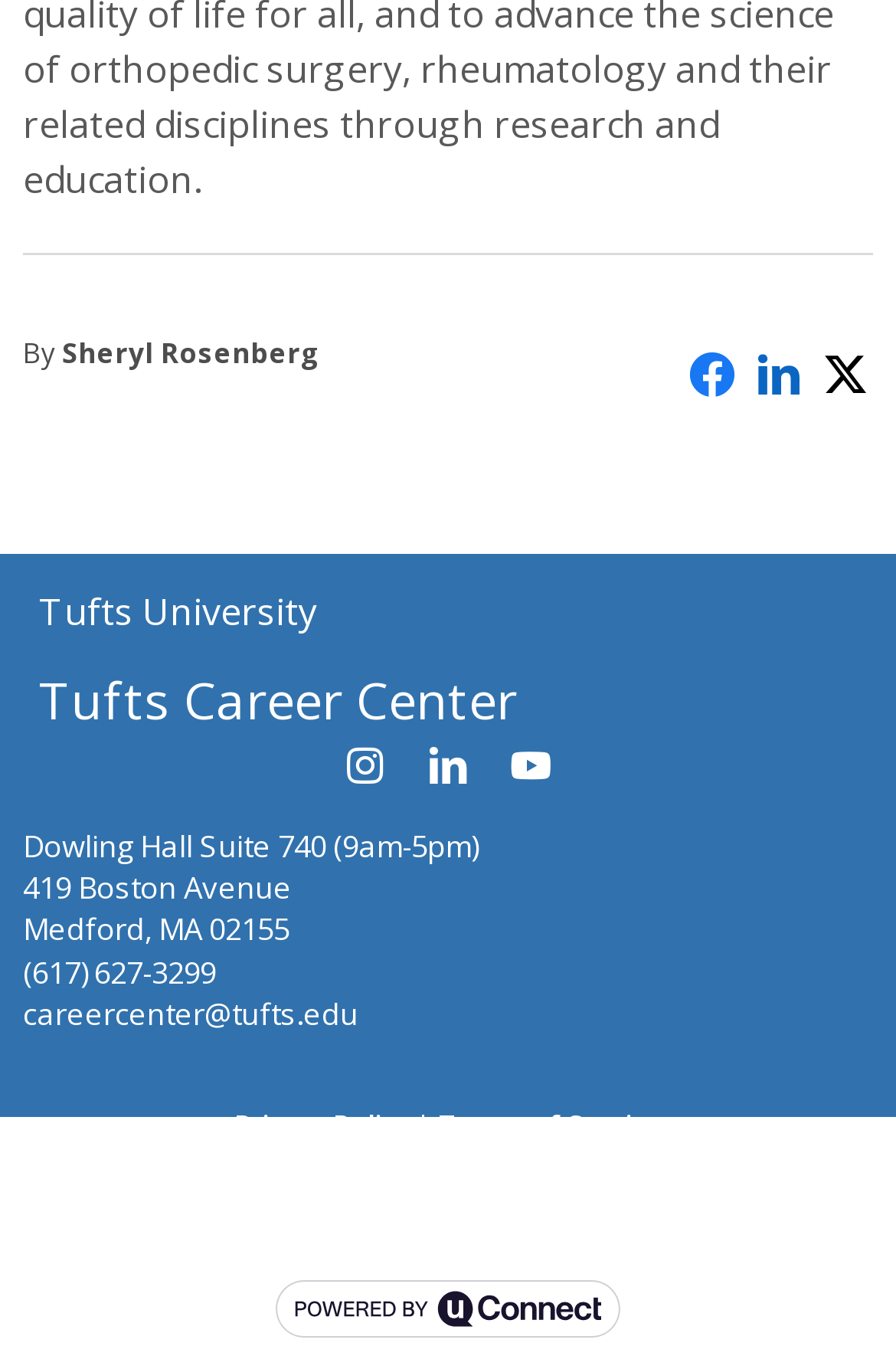Determine the bounding box coordinates for the clickable element required to fulfill the instruction: "Share on Facebook". Provide the coordinates as four float numbers between 0 and 1, i.e., [left, top, right, bottom].

[0.764, 0.255, 0.826, 0.296]